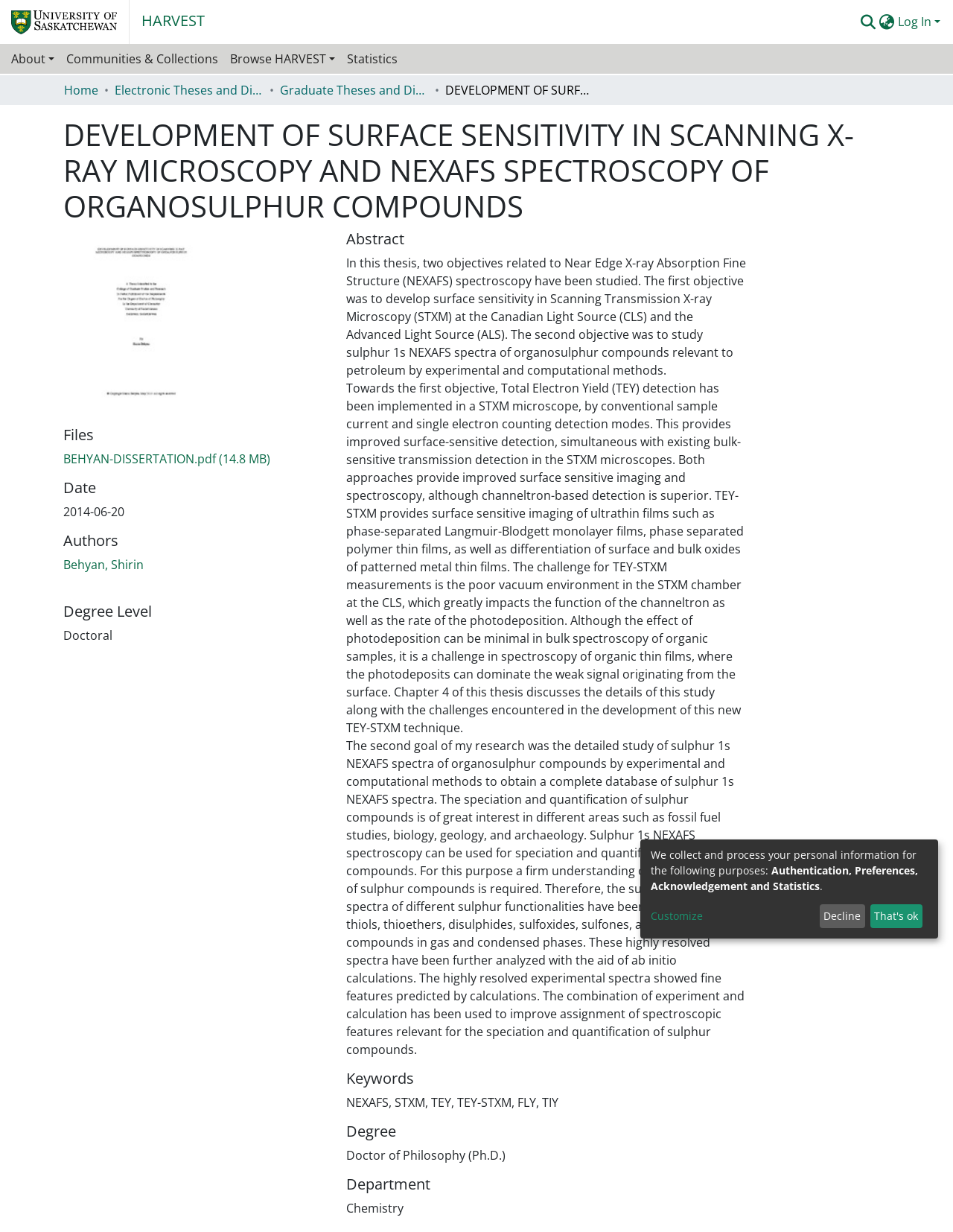Locate the bounding box coordinates of the item that should be clicked to fulfill the instruction: "Contact Elihu Entertainment".

None